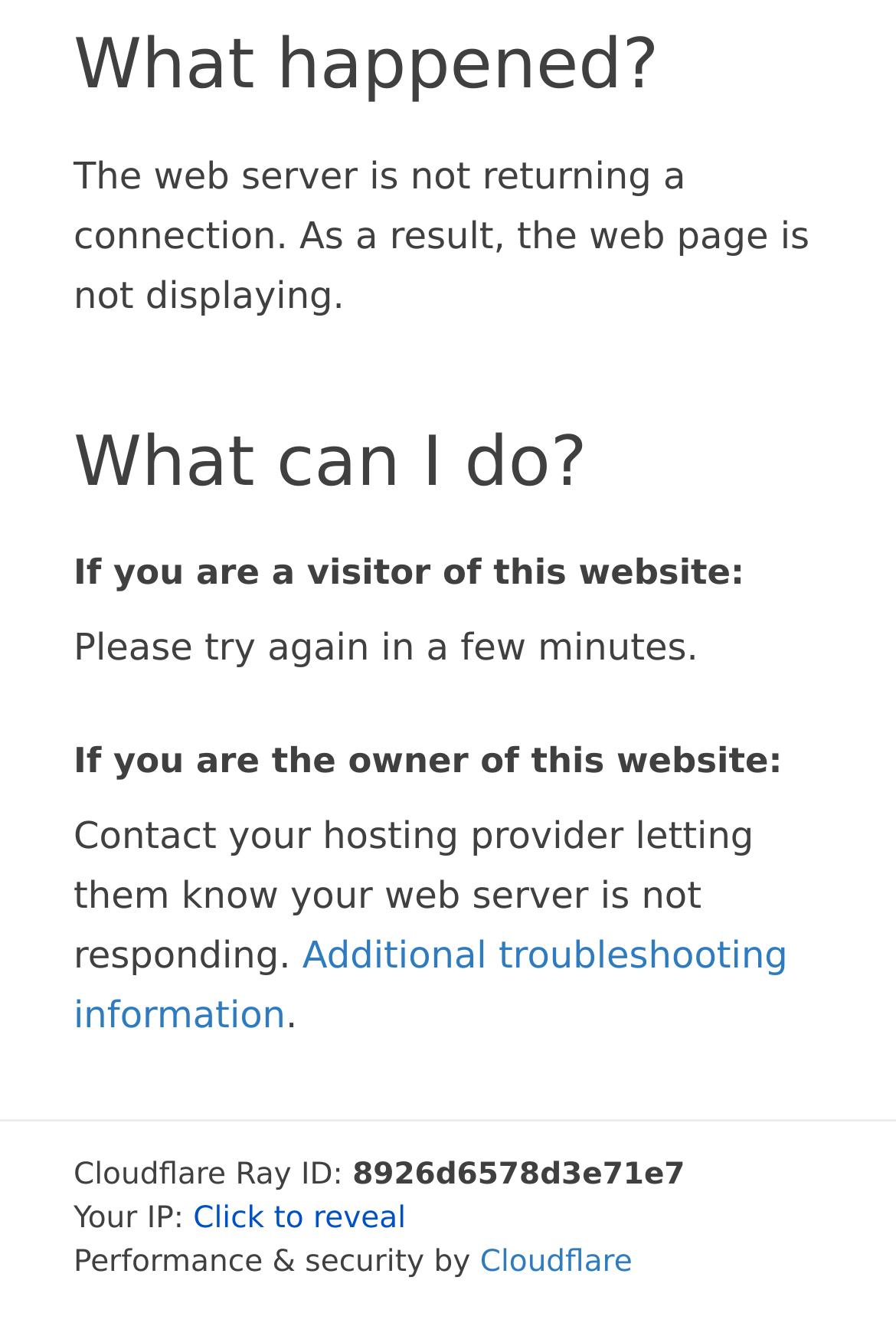What should the owner of this website do?
Look at the screenshot and respond with one word or a short phrase.

Contact hosting provider